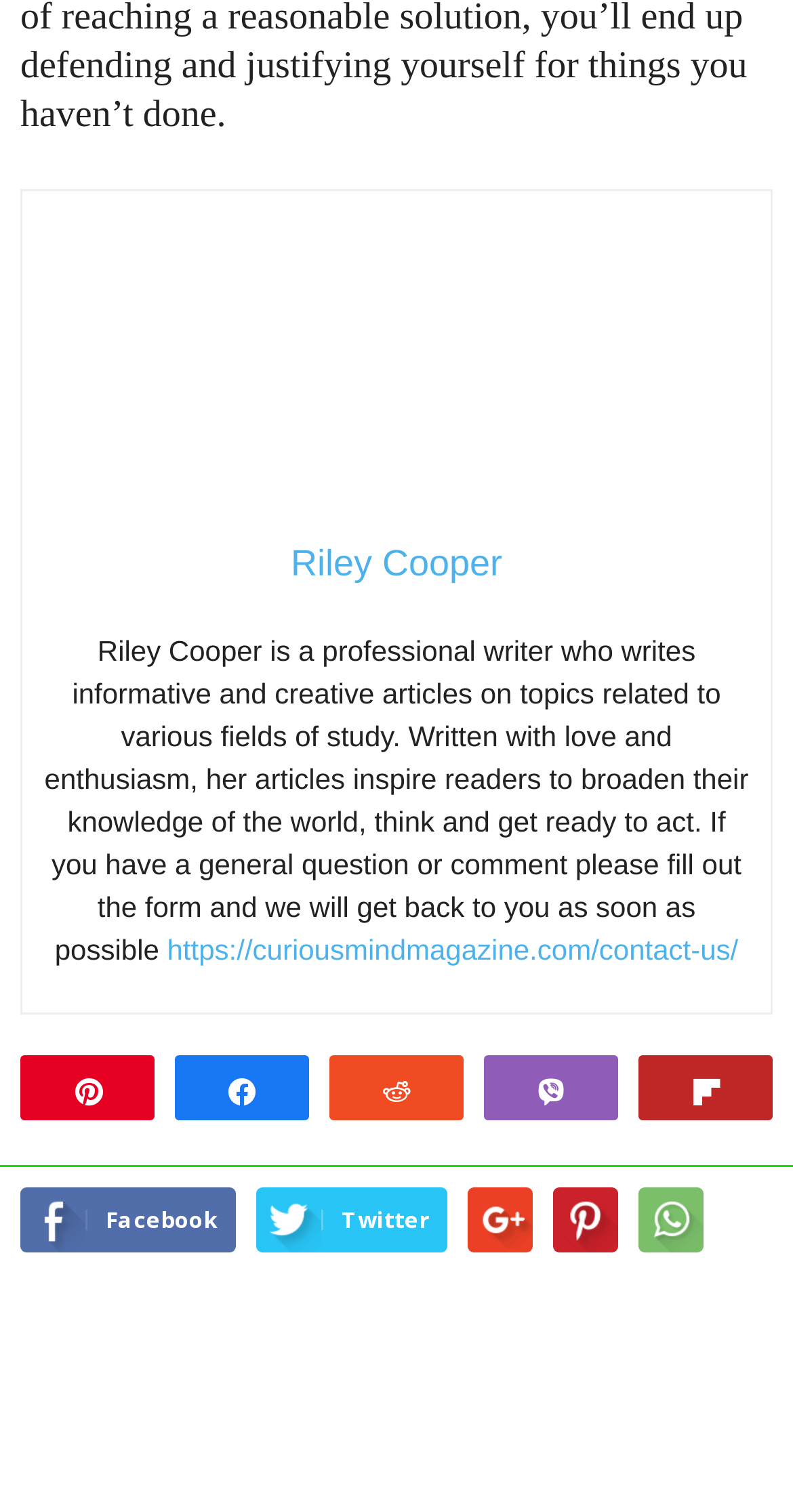Using floating point numbers between 0 and 1, provide the bounding box coordinates in the format (top-left x, top-left y, bottom-right x, bottom-right y). Locate the UI element described here: Pin

[0.028, 0.699, 0.192, 0.739]